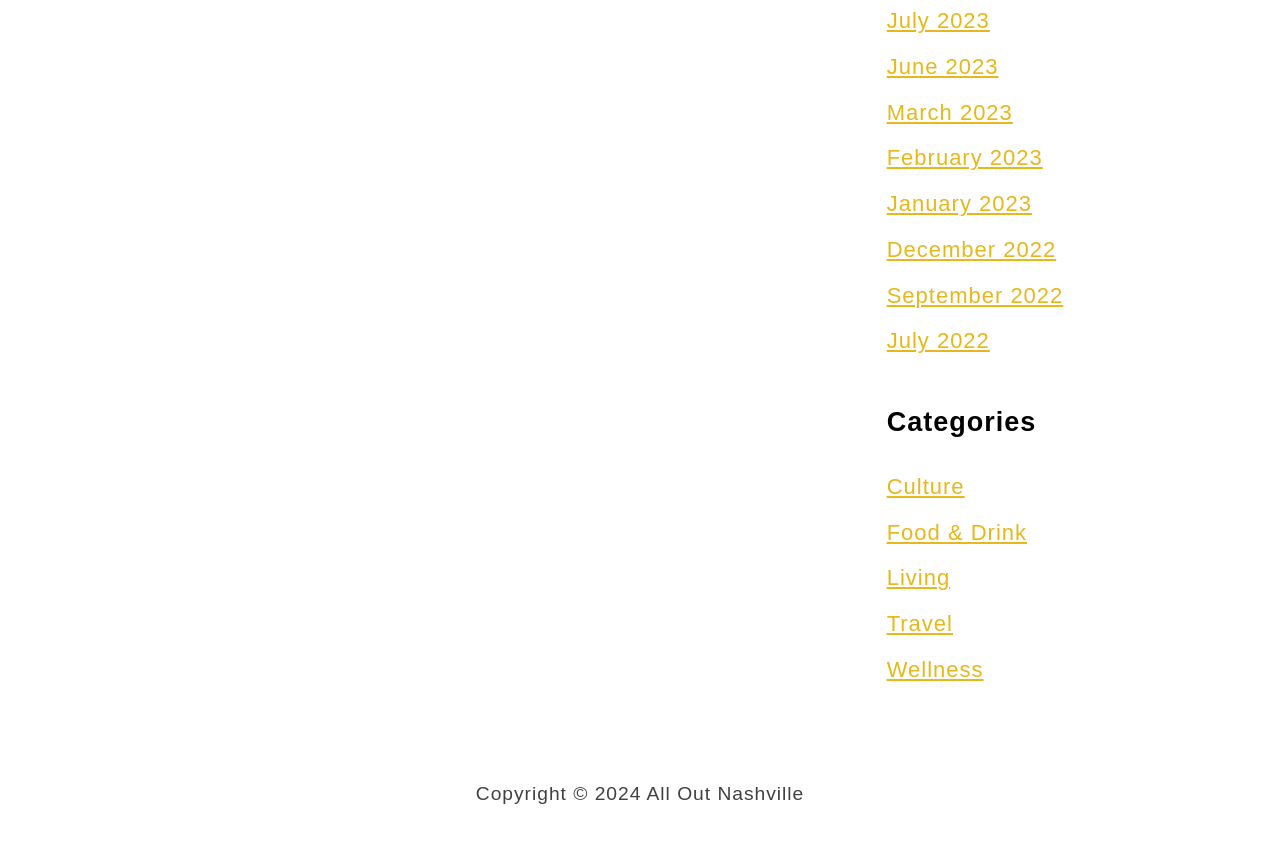Respond to the question below with a concise word or phrase:
What is the copyright information at the bottom of the webpage?

Copyright 2024 All Out Nashville